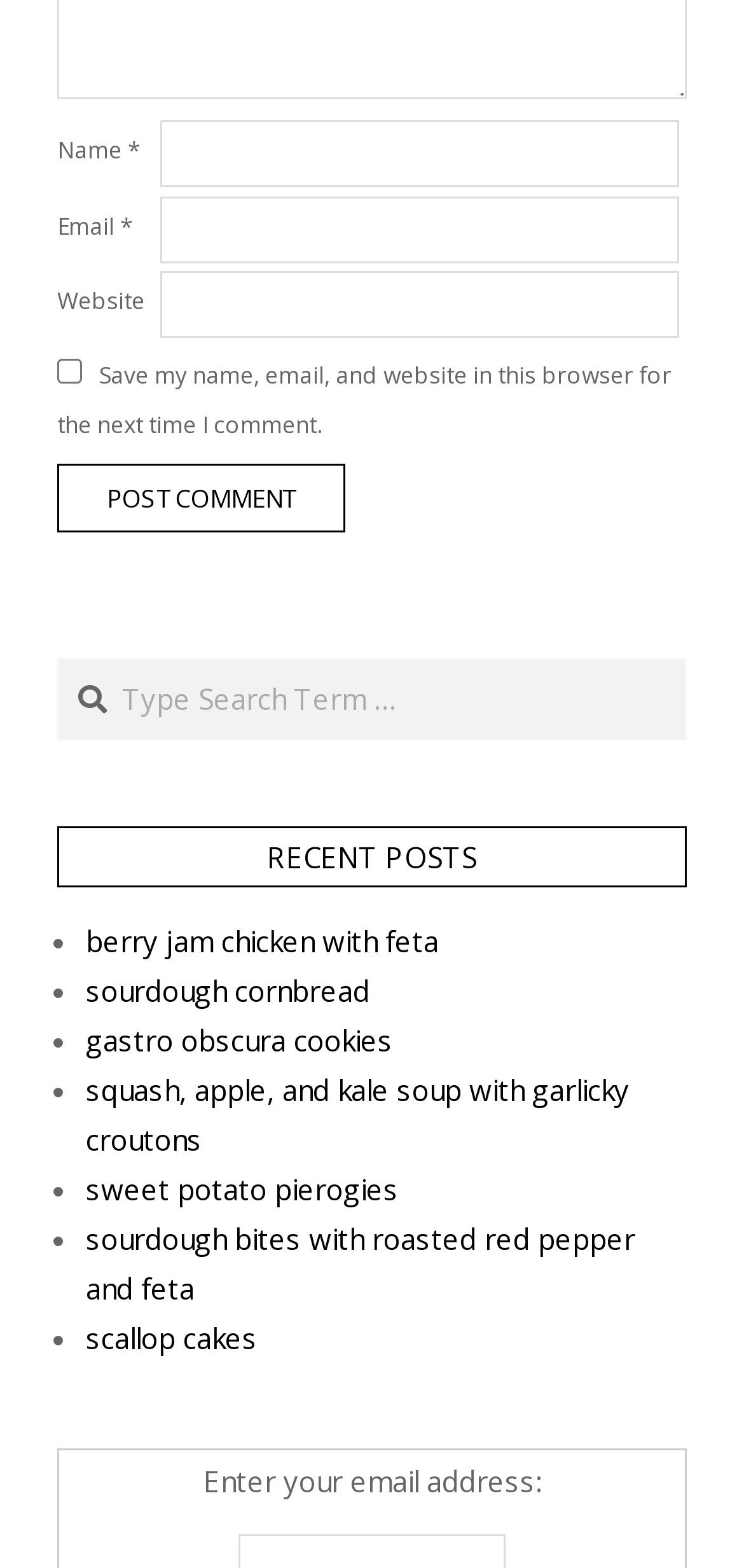Provide the bounding box coordinates of the UI element that matches the description: "parent_node: Name * name="author"".

[0.214, 0.077, 0.912, 0.12]